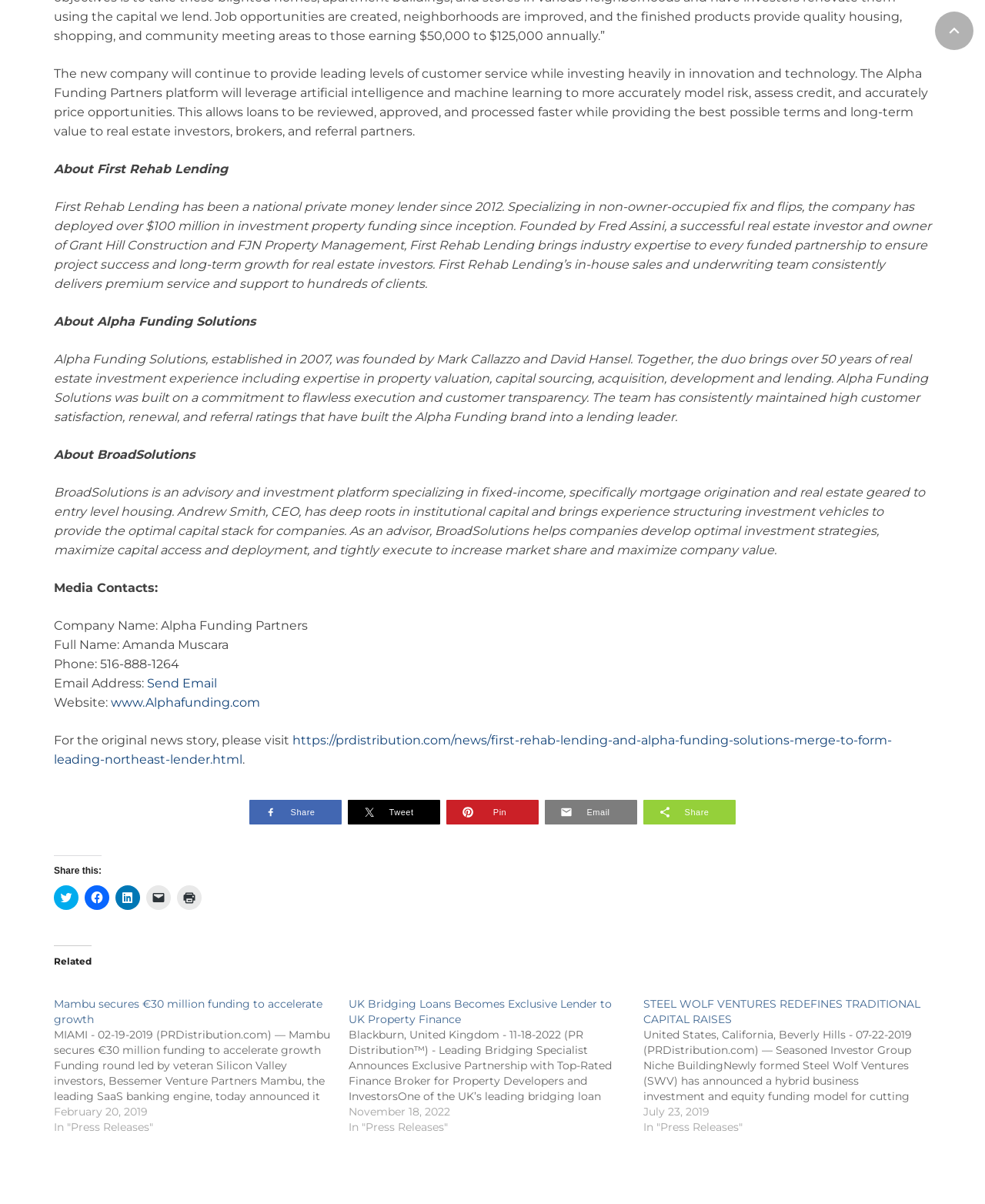Determine the bounding box for the UI element described here: "www.Alphafunding.com".

[0.112, 0.577, 0.264, 0.589]